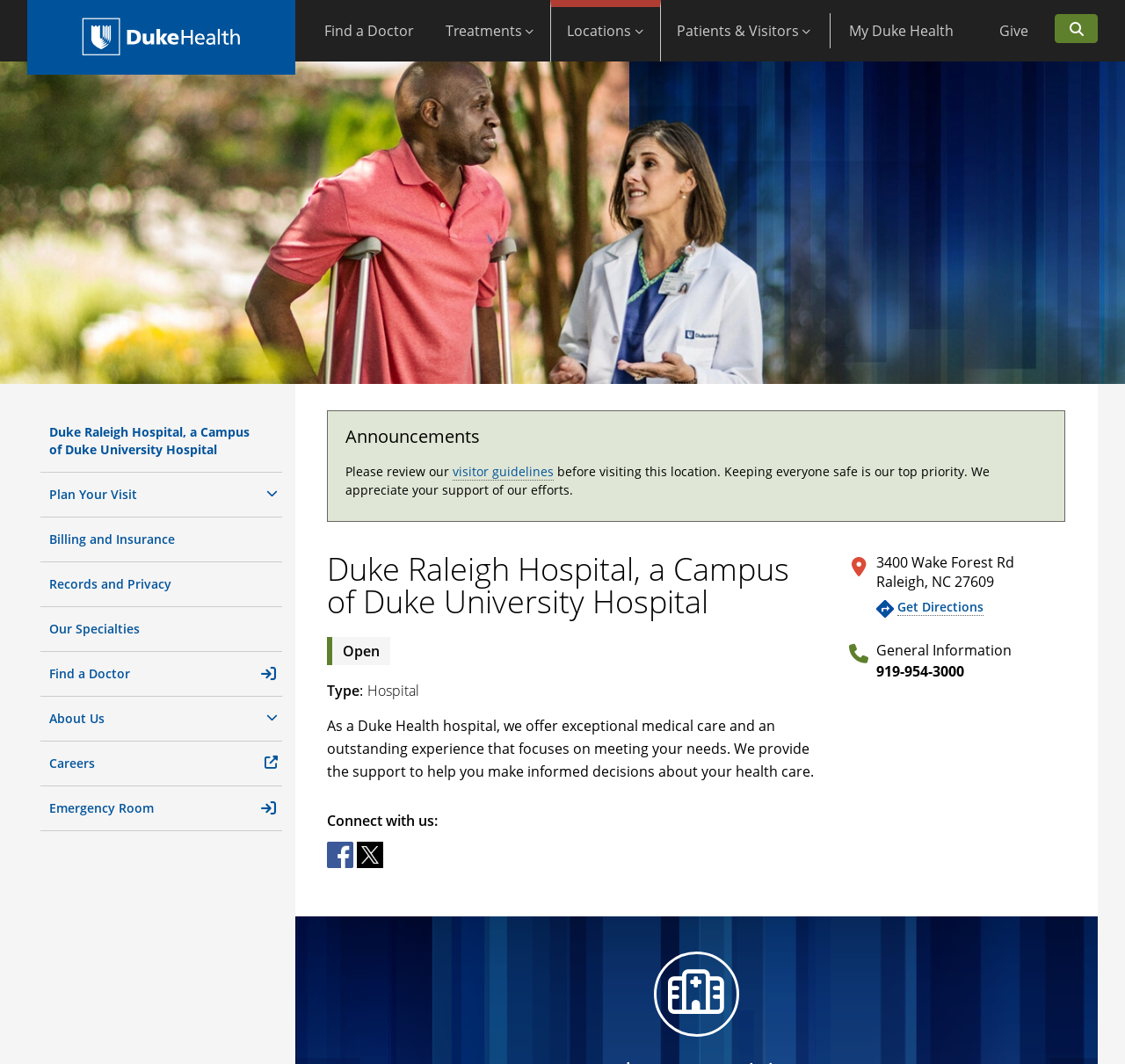Specify the bounding box coordinates of the area that needs to be clicked to achieve the following instruction: "Plan Your Visit".

[0.036, 0.444, 0.25, 0.485]